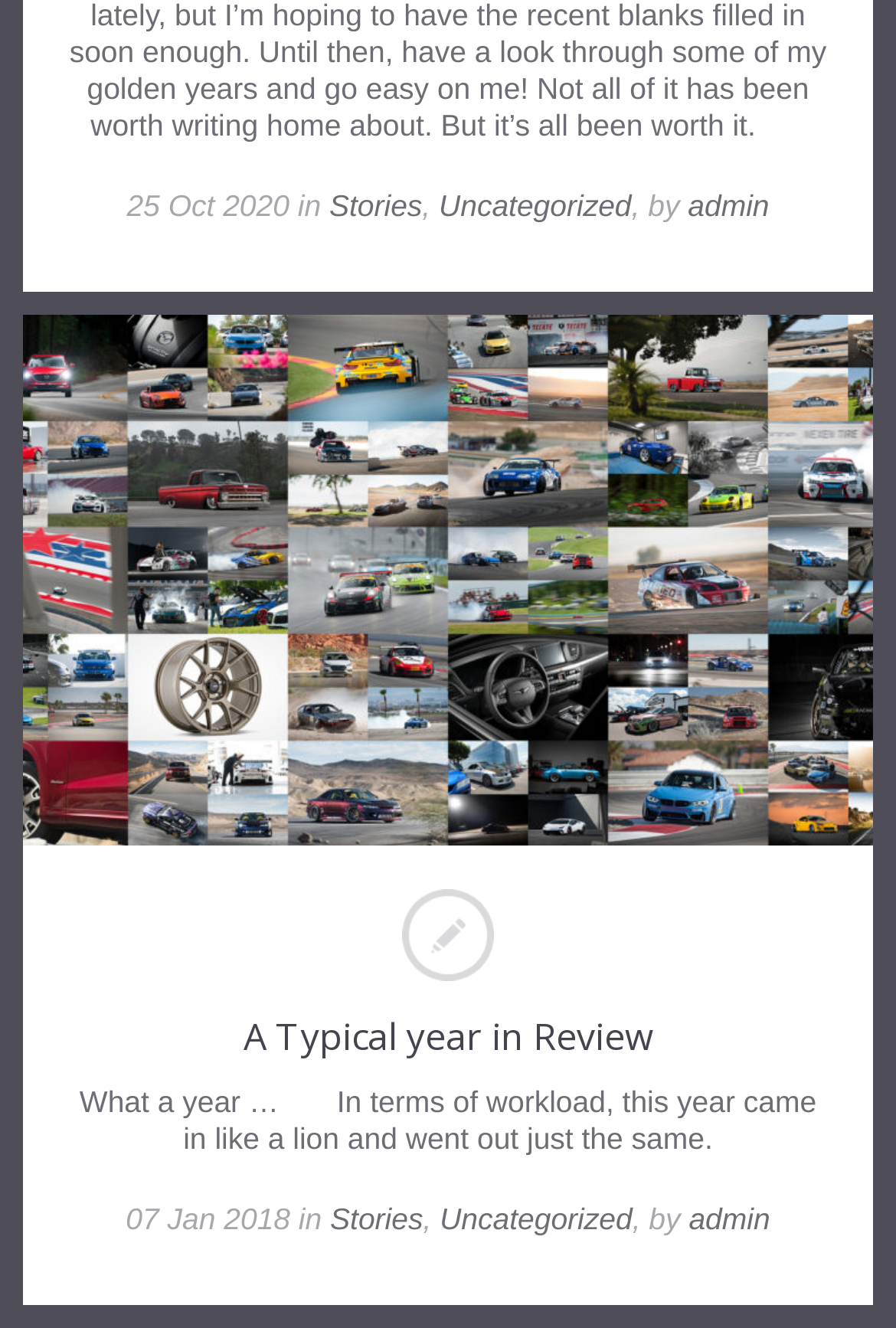Please examine the image and provide a detailed answer to the question: What is the category of the first article?

I looked at the first article element [157] and found a link element [192] with the text 'Uncategorized', which suggests that the first article belongs to this category.